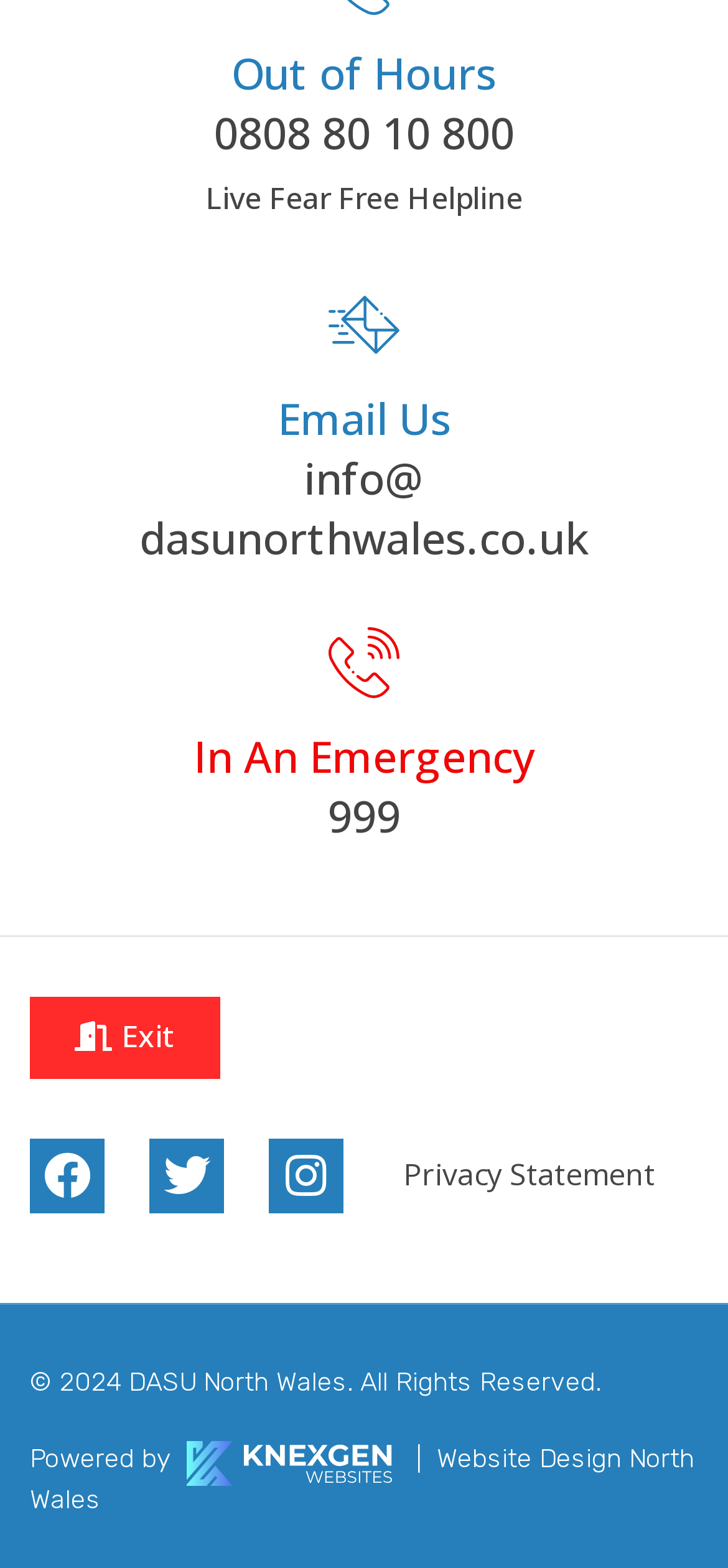Determine the bounding box coordinates of the clickable region to follow the instruction: "Email Us".

[0.381, 0.247, 0.619, 0.285]